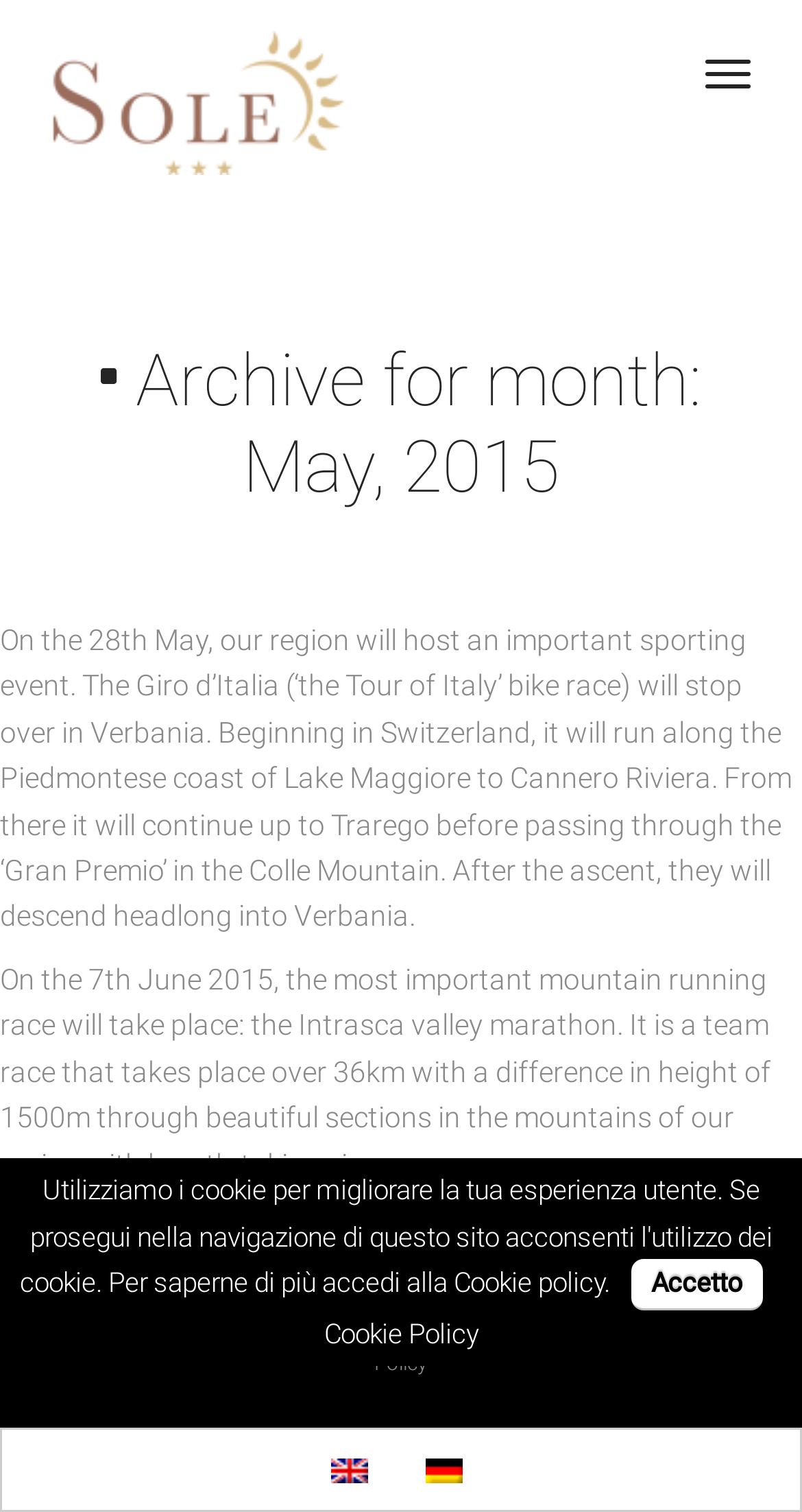What is the copyright year of the website?
Please respond to the question with a detailed and informative answer.

At the bottom of the webpage, I found the copyright information, which states 'Copyright 2023 - P.I. 0123456789 - CIR 103016-ALB-00002 -', indicating that the copyright year is 2023.